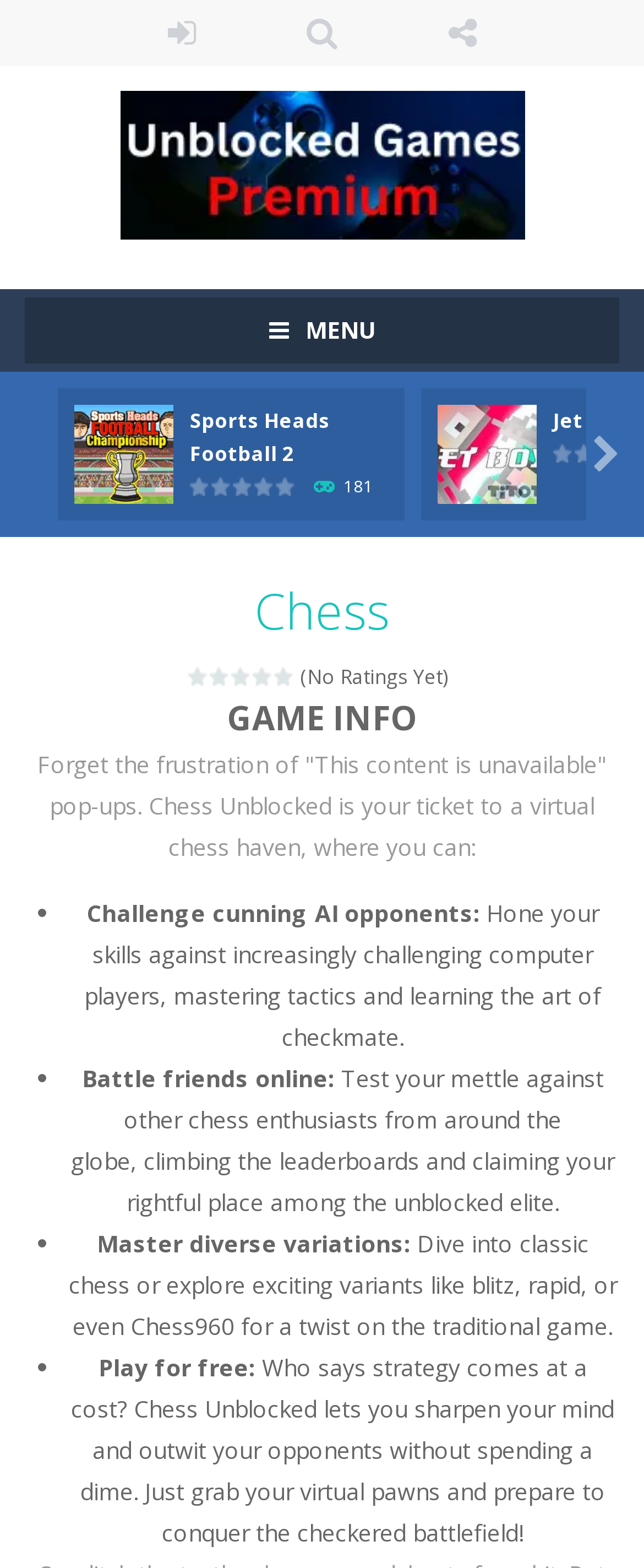Determine the bounding box coordinates for the clickable element to execute this instruction: "Open the MENU". Provide the coordinates as four float numbers between 0 and 1, i.e., [left, top, right, bottom].

[0.038, 0.19, 0.962, 0.232]